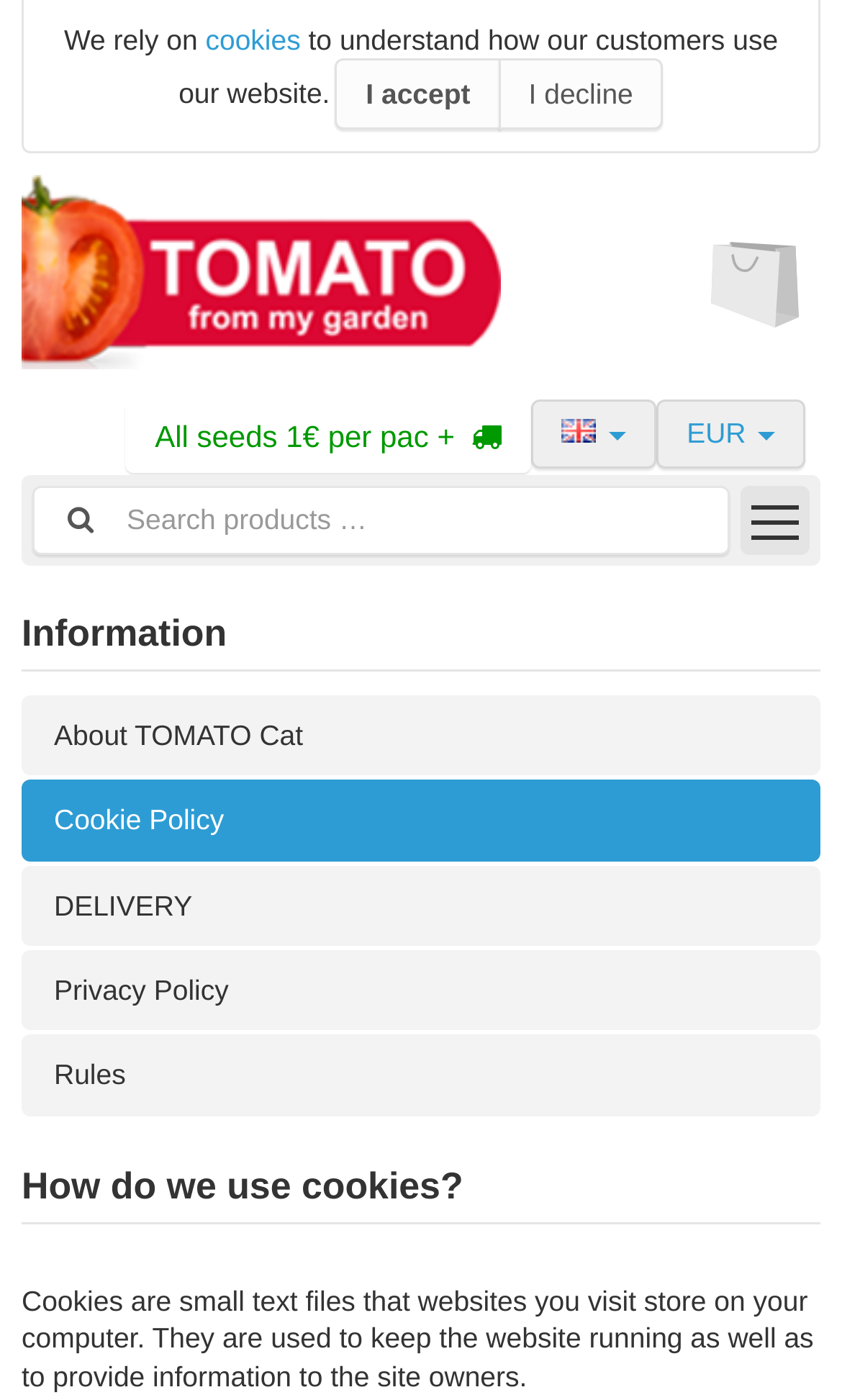Please locate the bounding box coordinates of the element's region that needs to be clicked to follow the instruction: "Search for products". The bounding box coordinates should be provided as four float numbers between 0 and 1, i.e., [left, top, right, bottom].

[0.117, 0.348, 0.867, 0.395]